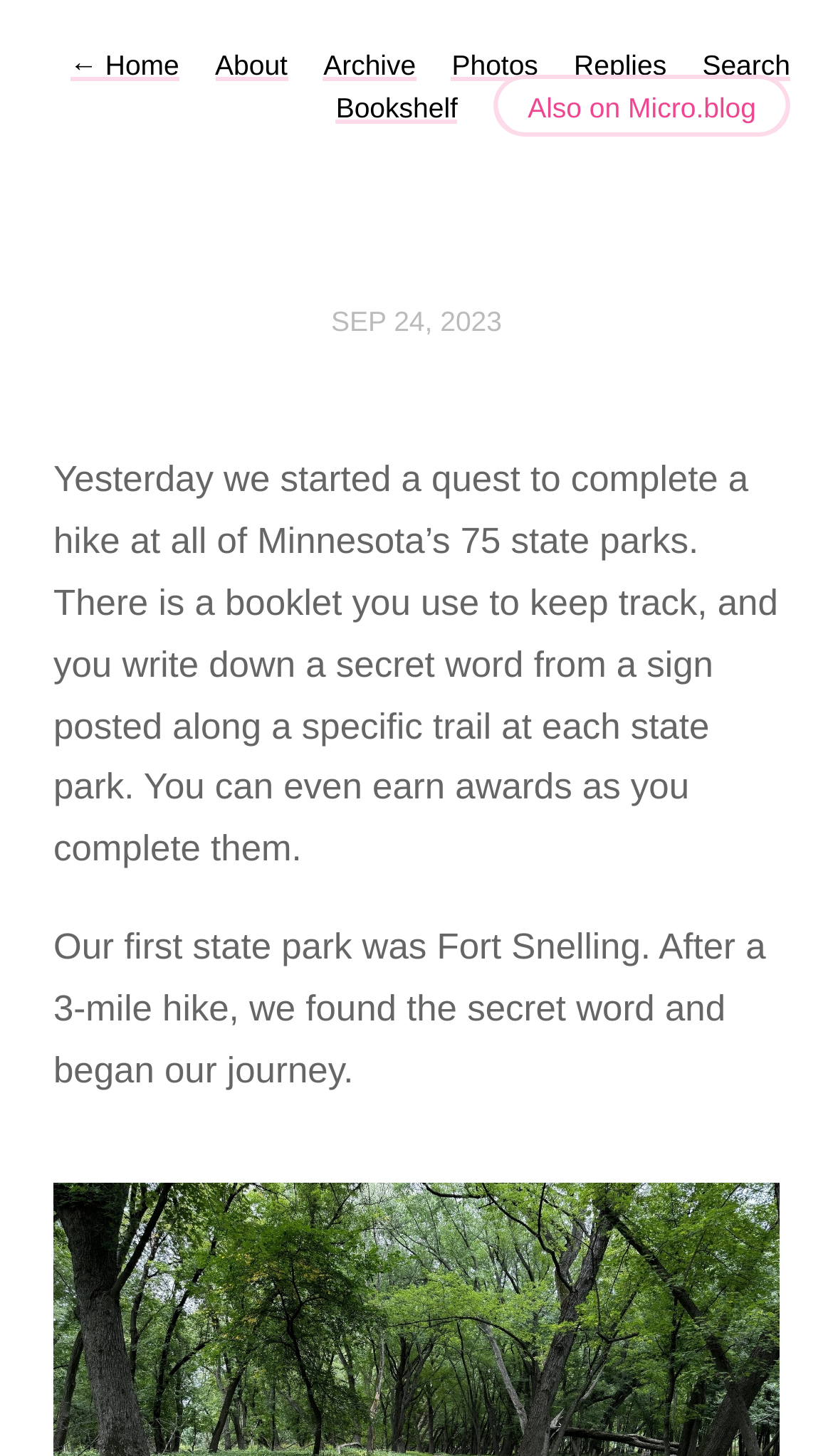Using the description: "Sep 24, 2023", determine the UI element's bounding box coordinates. Ensure the coordinates are in the format of four float numbers between 0 and 1, i.e., [left, top, right, bottom].

[0.397, 0.202, 0.603, 0.232]